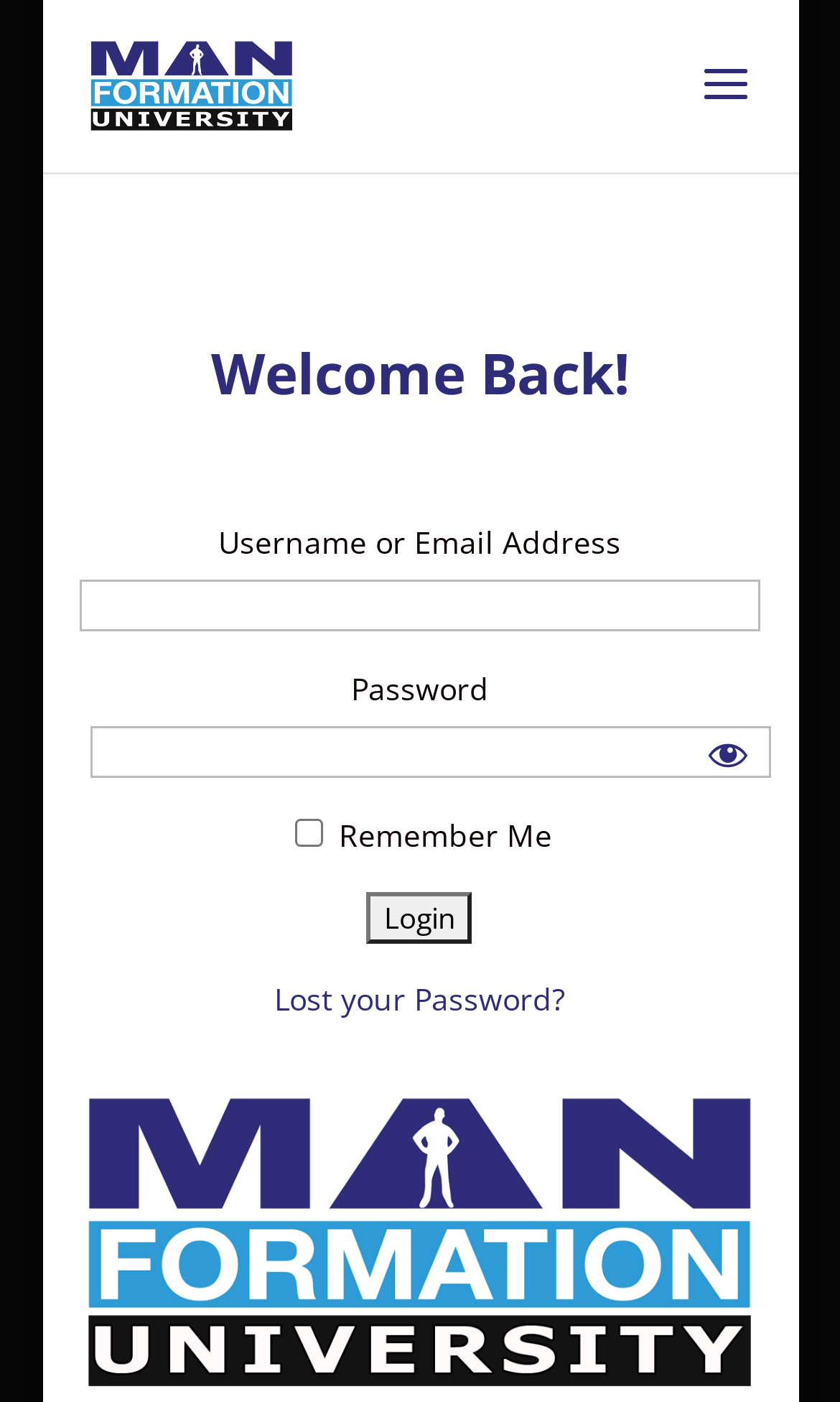Please provide a one-word or short phrase answer to the question:
What is the label above the first textbox?

Username or Email Address